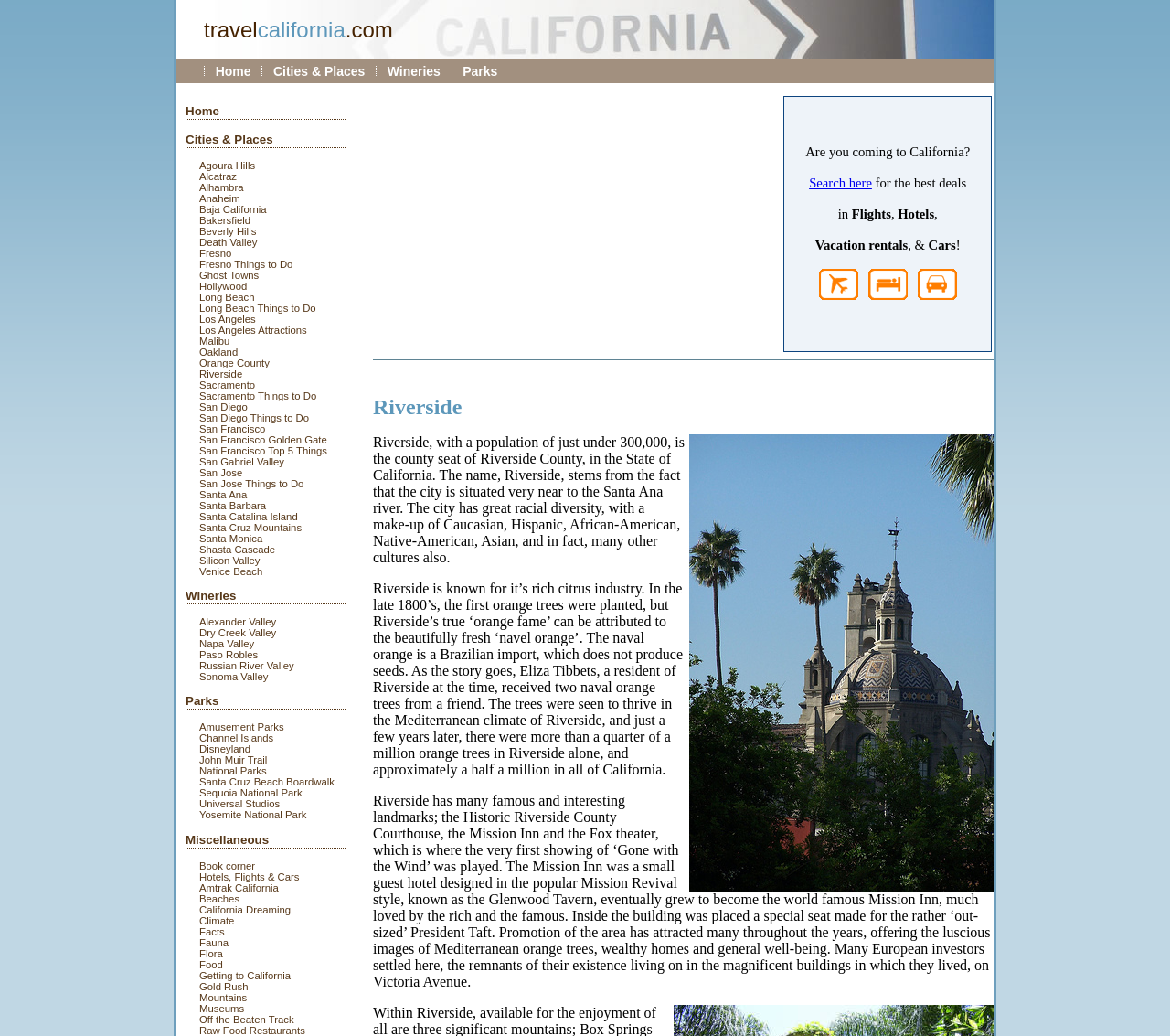Determine the bounding box coordinates for the UI element matching this description: "Hotels, Flights & Cars".

[0.159, 0.841, 0.256, 0.851]